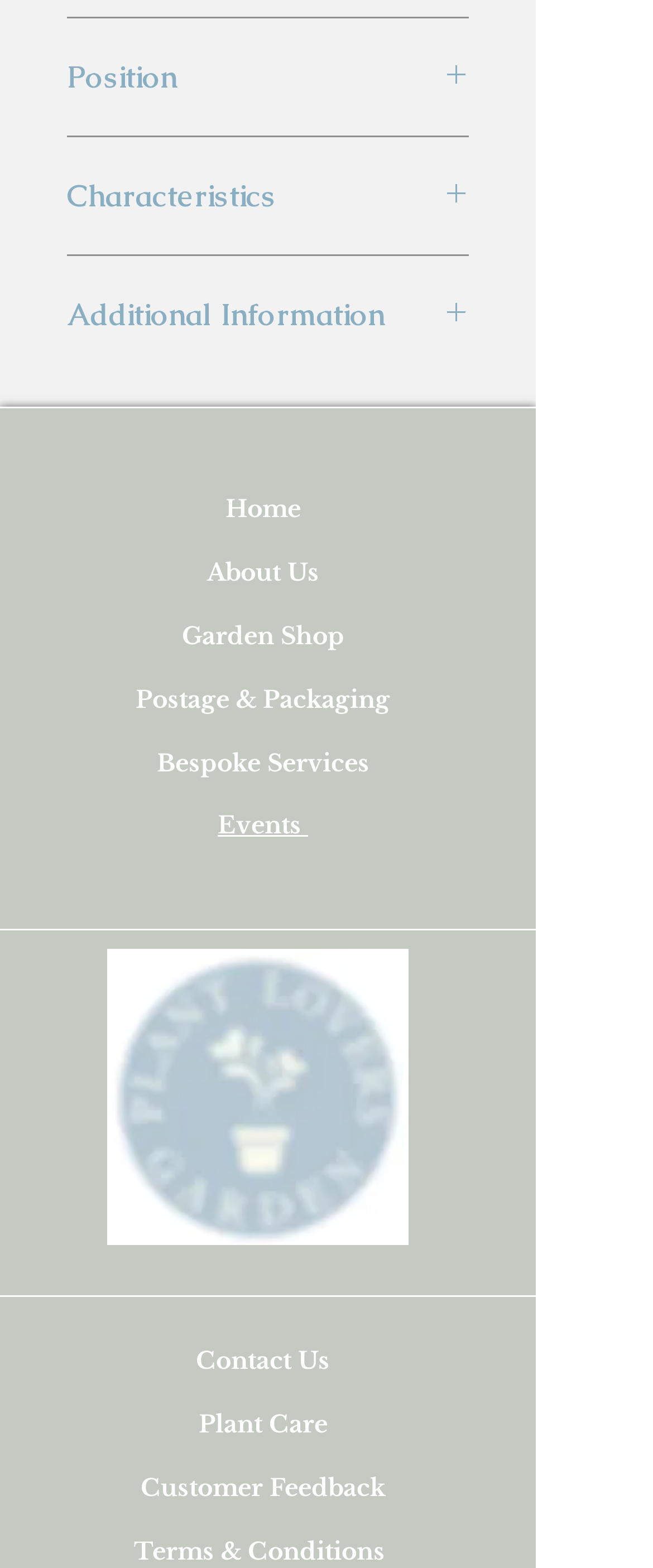Please identify the bounding box coordinates of the element I need to click to follow this instruction: "View Plant Care".

[0.304, 0.899, 0.501, 0.918]